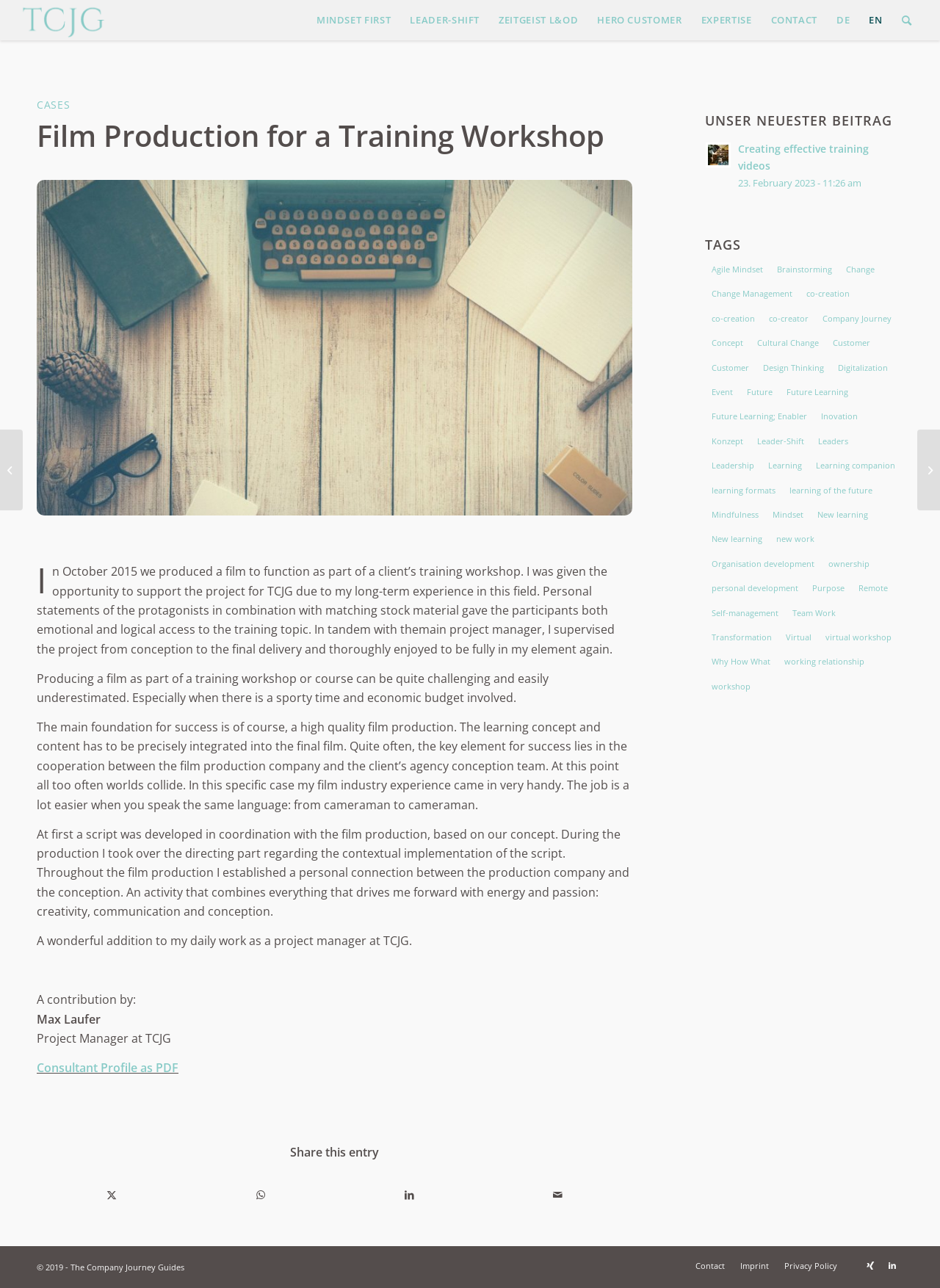Given the description "learning formats", determine the bounding box of the corresponding UI element.

[0.75, 0.371, 0.832, 0.39]